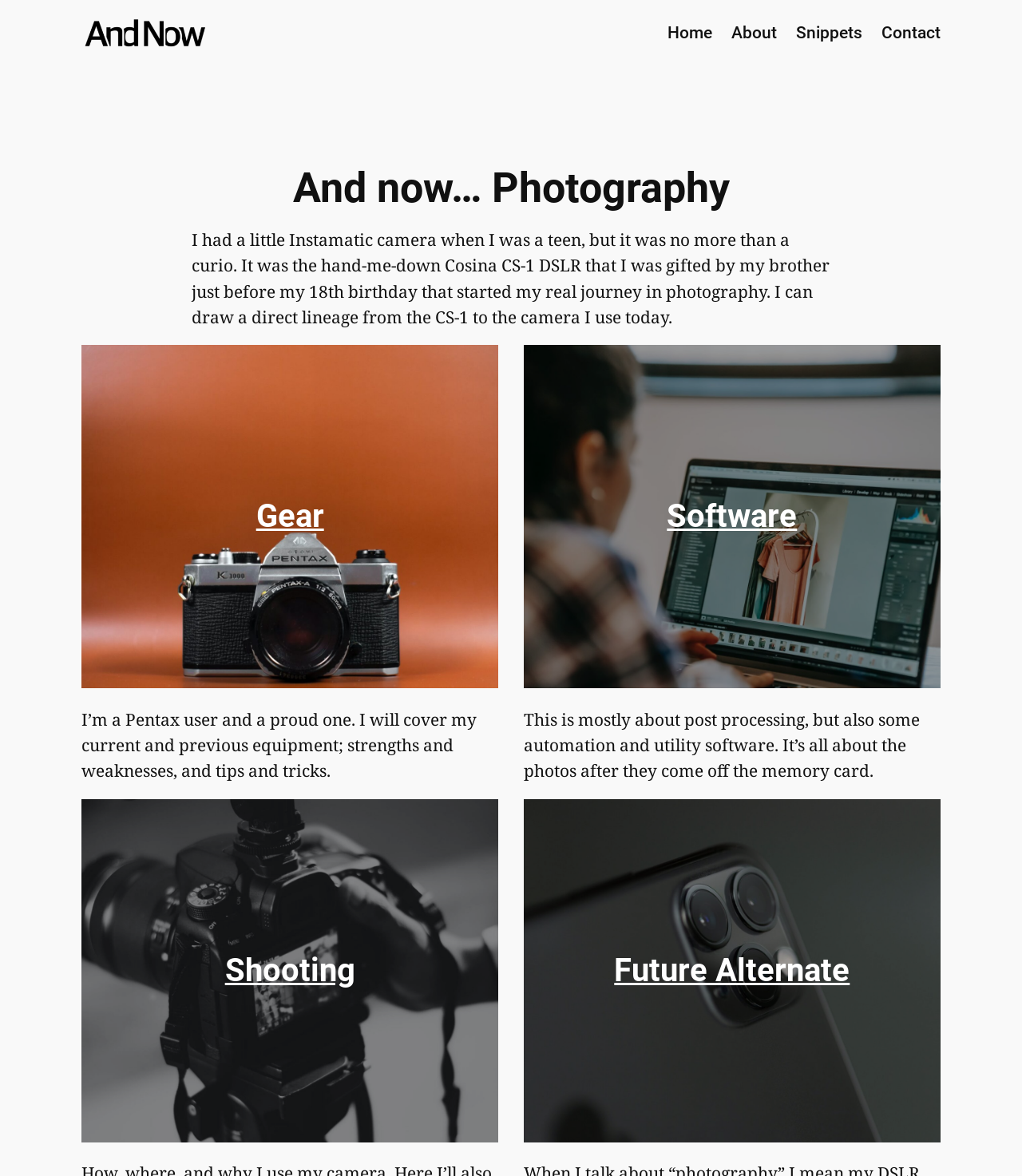Find and generate the main title of the webpage.

And now… Photography